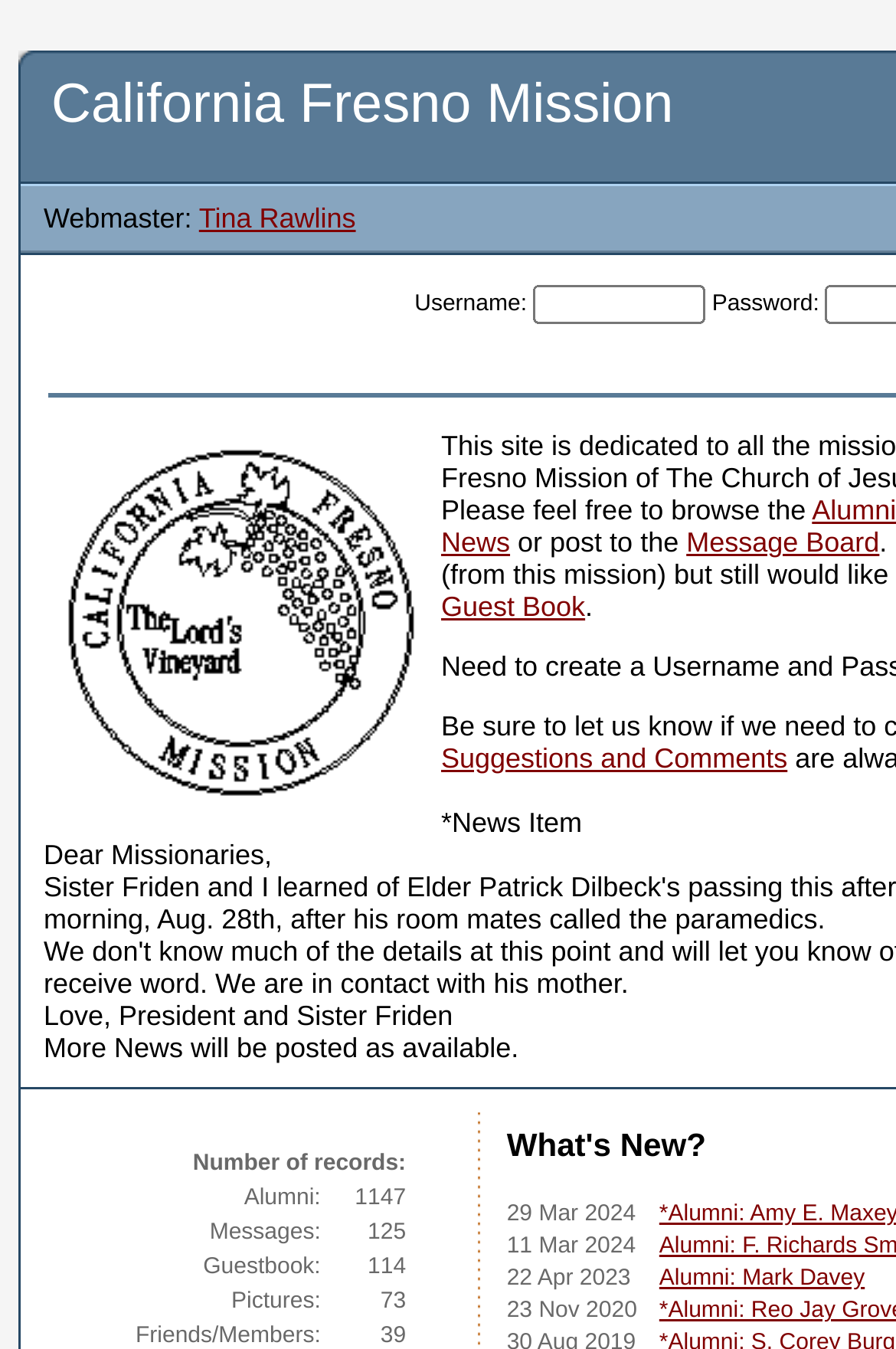How many pictures are there? Analyze the screenshot and reply with just one word or a short phrase.

73